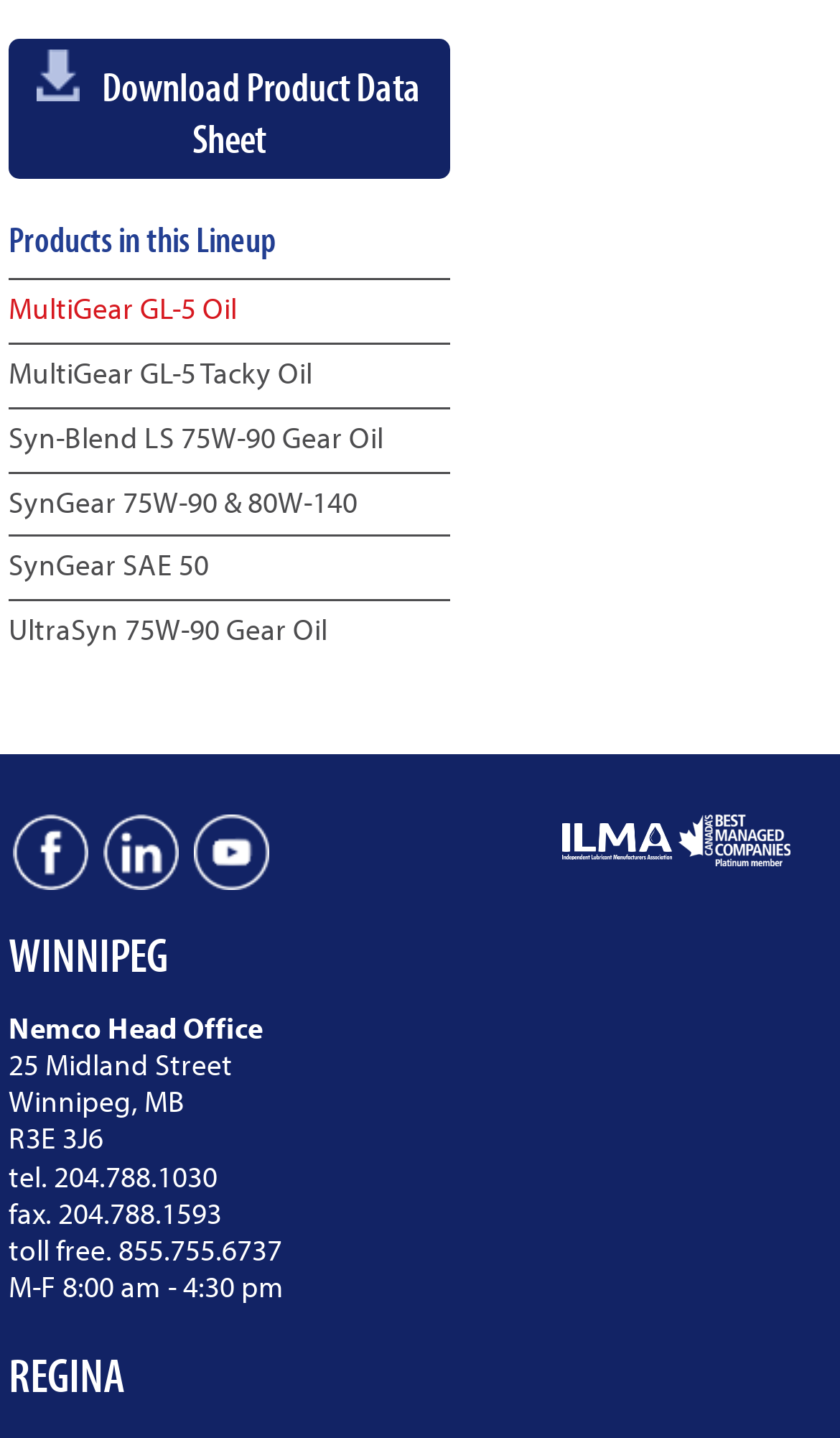Provide the bounding box coordinates for the UI element that is described by this text: "Syn-Blend LS 75W-90 Gear Oil". The coordinates should be in the form of four float numbers between 0 and 1: [left, top, right, bottom].

[0.01, 0.29, 0.456, 0.316]